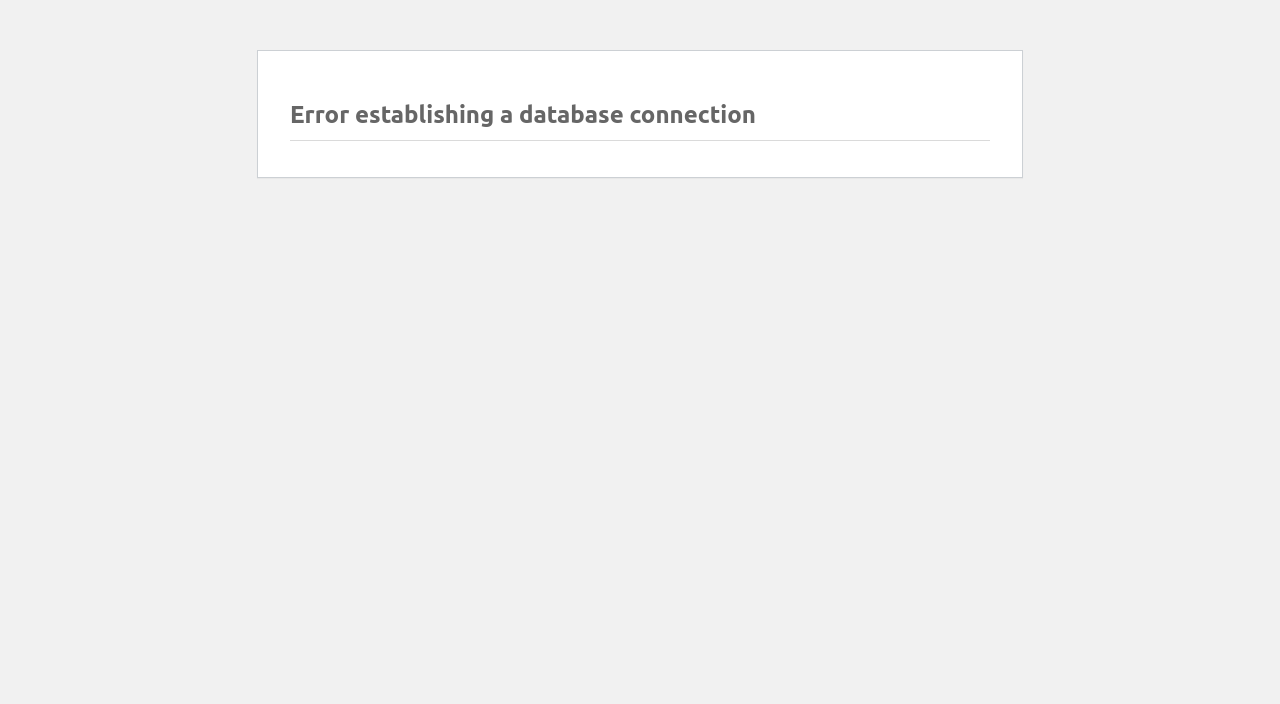Can you determine the main header of this webpage?

Error establishing a database connection